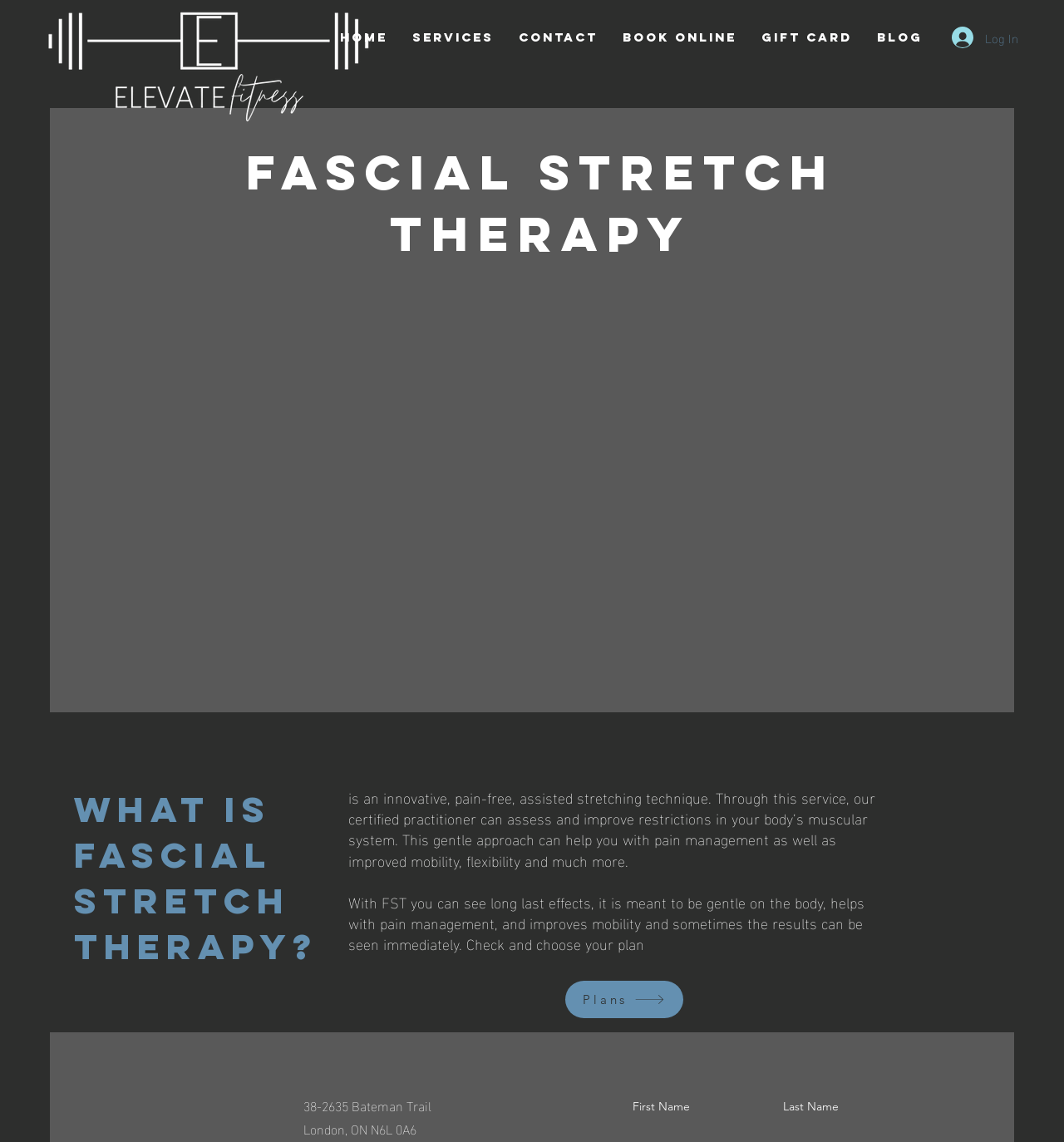Detail the various sections and features of the webpage.

The webpage is about Elevate Fitness in London, Ontario, which offers Fascial Stretch Therapy, a gentle assisted stretching technique for improving mobility, flexibility, and pain management. 

At the top left corner, there is a logo with the text "Dliverin Good Health" and an image "EF2 - WHITETRANSPARENT.png". 

Below the logo, there is a navigation menu with six links: "HOME", "Services", "CONTACT", "Book Online", "Gift Card", and "Blog". 

To the right of the navigation menu, there is a "Log In" button with a small image beside it. 

The main content of the webpage is divided into two sections. The first section has a heading "Fascial Stretch therapy" and a brief introduction to the therapy, which is an innovative, pain-free, assisted stretching technique that can help with pain management, improved mobility, flexibility, and more. 

Below the introduction, there is a paragraph explaining the benefits of Fascial Stretch Therapy, including its gentle approach, long-lasting effects, and immediate results. 

To the right of this paragraph, there is a link to "Plans". 

The second section has a heading "What is Fascial Stretch therapy?" and a brief description of the therapy. 

Below this section, there is the address of Elevate Fitness, "38-2635 Bateman Trail, London, ON N6L 0A6". 

At the bottom of the webpage, there is a form with fields for "First Name" and "Last Name".